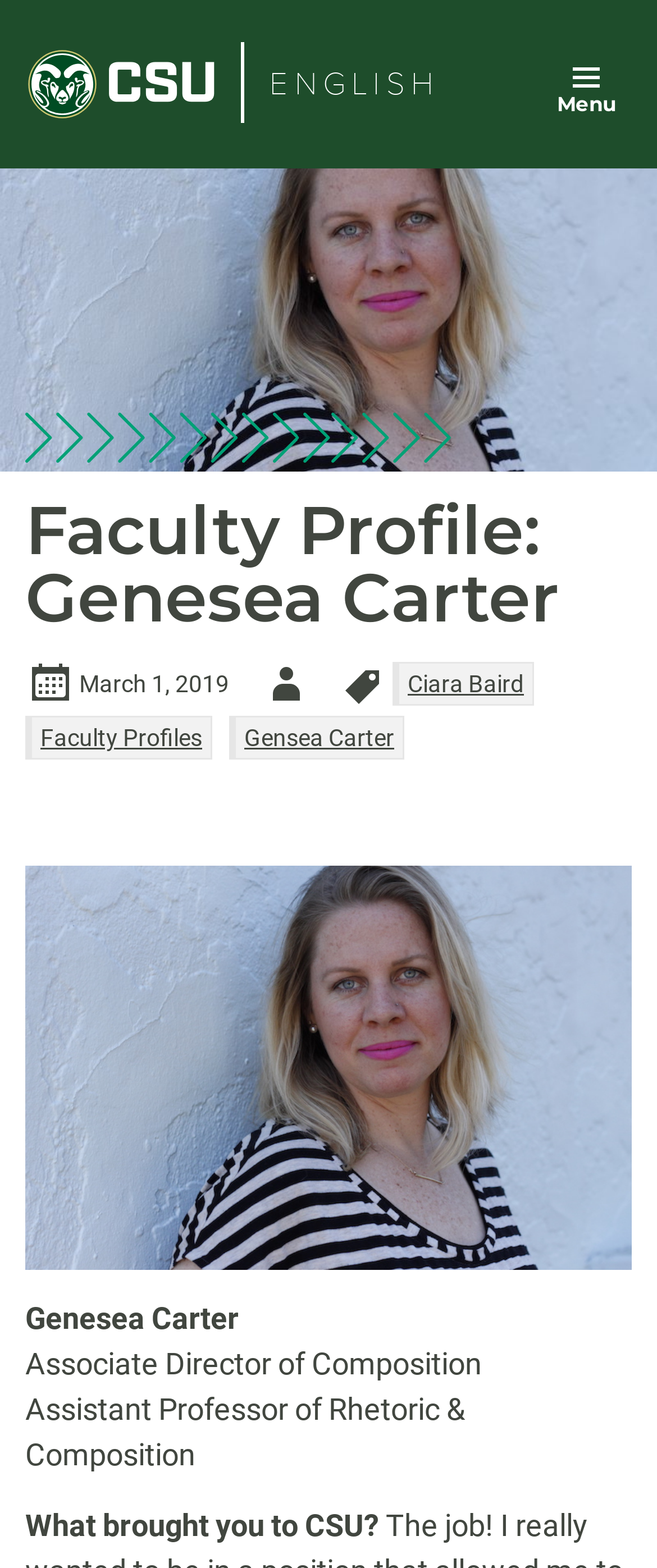Provide your answer in a single word or phrase: 
How many links are present in the banner element?

4